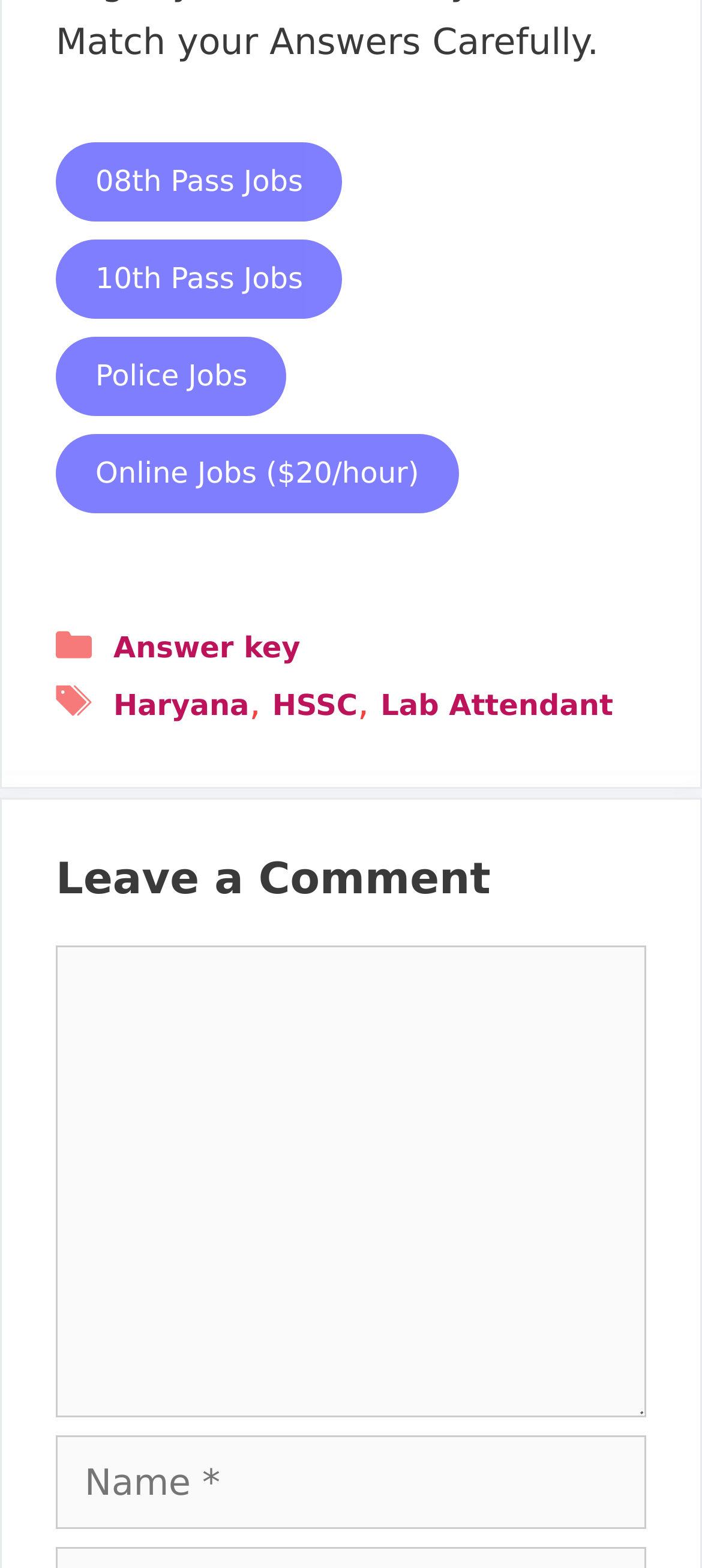Pinpoint the bounding box coordinates for the area that should be clicked to perform the following instruction: "Enter your name".

[0.079, 0.916, 0.921, 0.976]